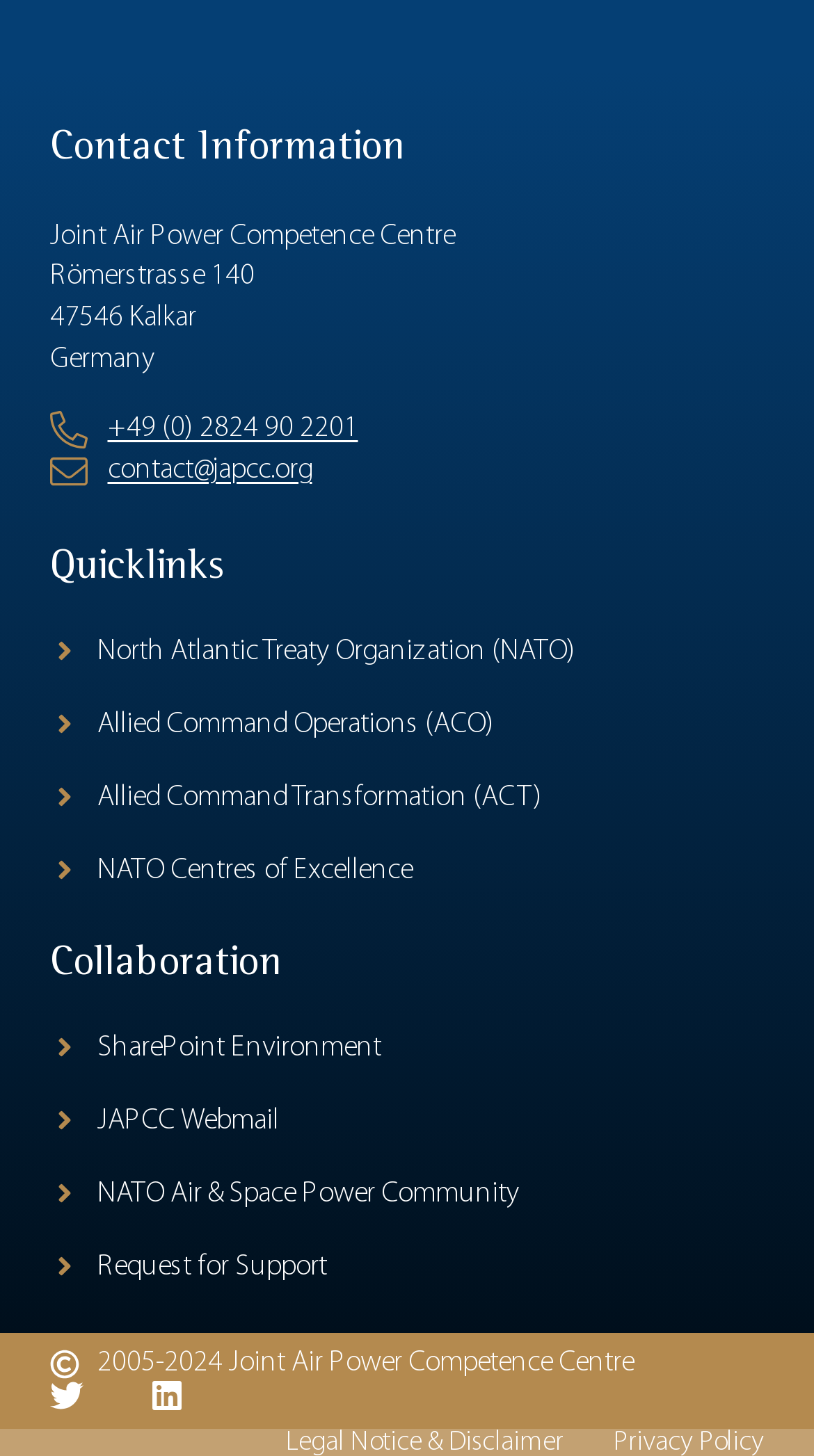Based on the image, provide a detailed and complete answer to the question: 
What is the email address of Joint Air Power Competence Centre?

I found the email address by looking at the static text element next to the image of an envelope, which is located under the 'Contact Information' heading.